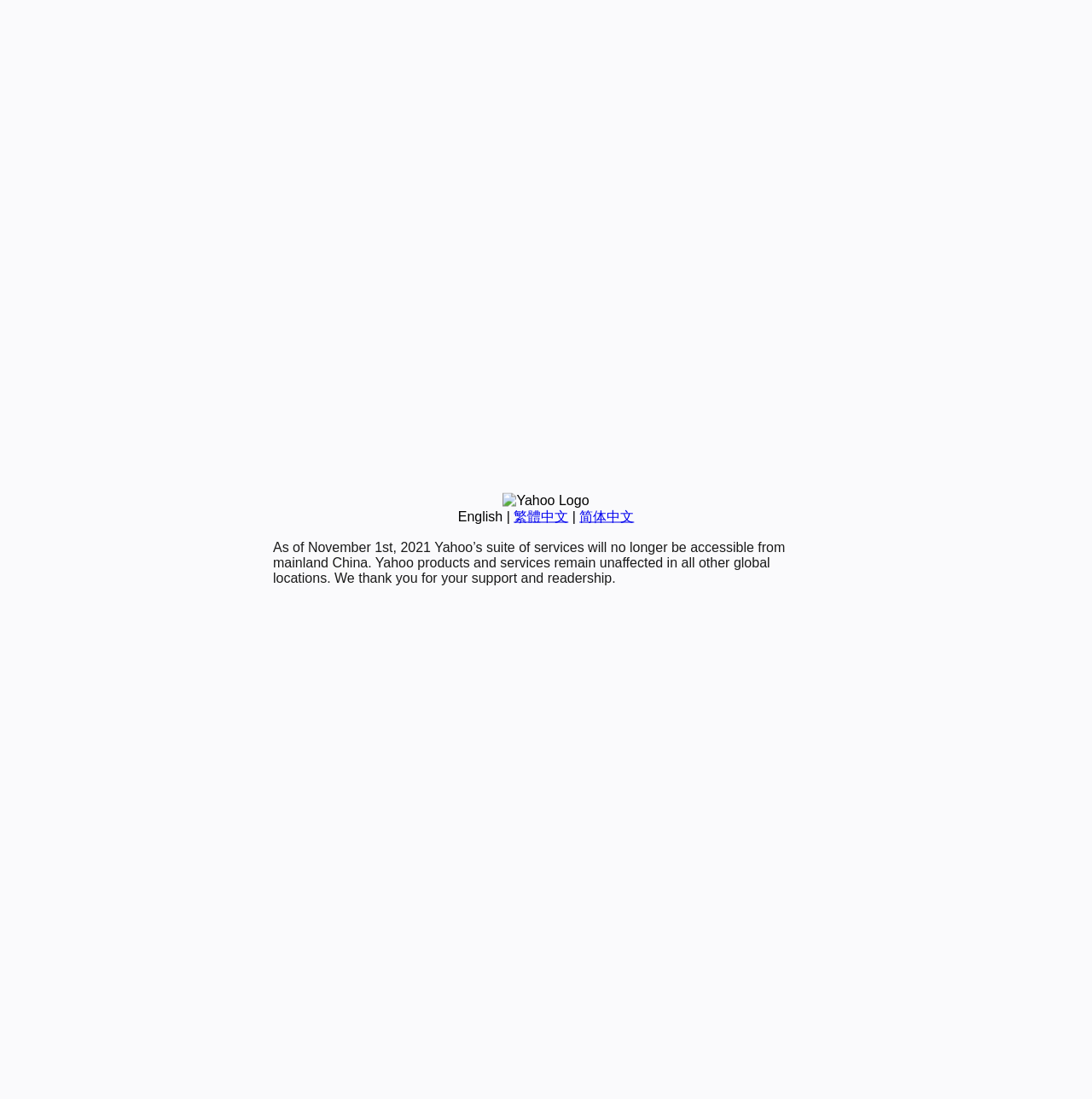Locate the UI element described by 繁體中文 and provide its bounding box coordinates. Use the format (top-left x, top-left y, bottom-right x, bottom-right y) with all values as floating point numbers between 0 and 1.

[0.47, 0.463, 0.52, 0.476]